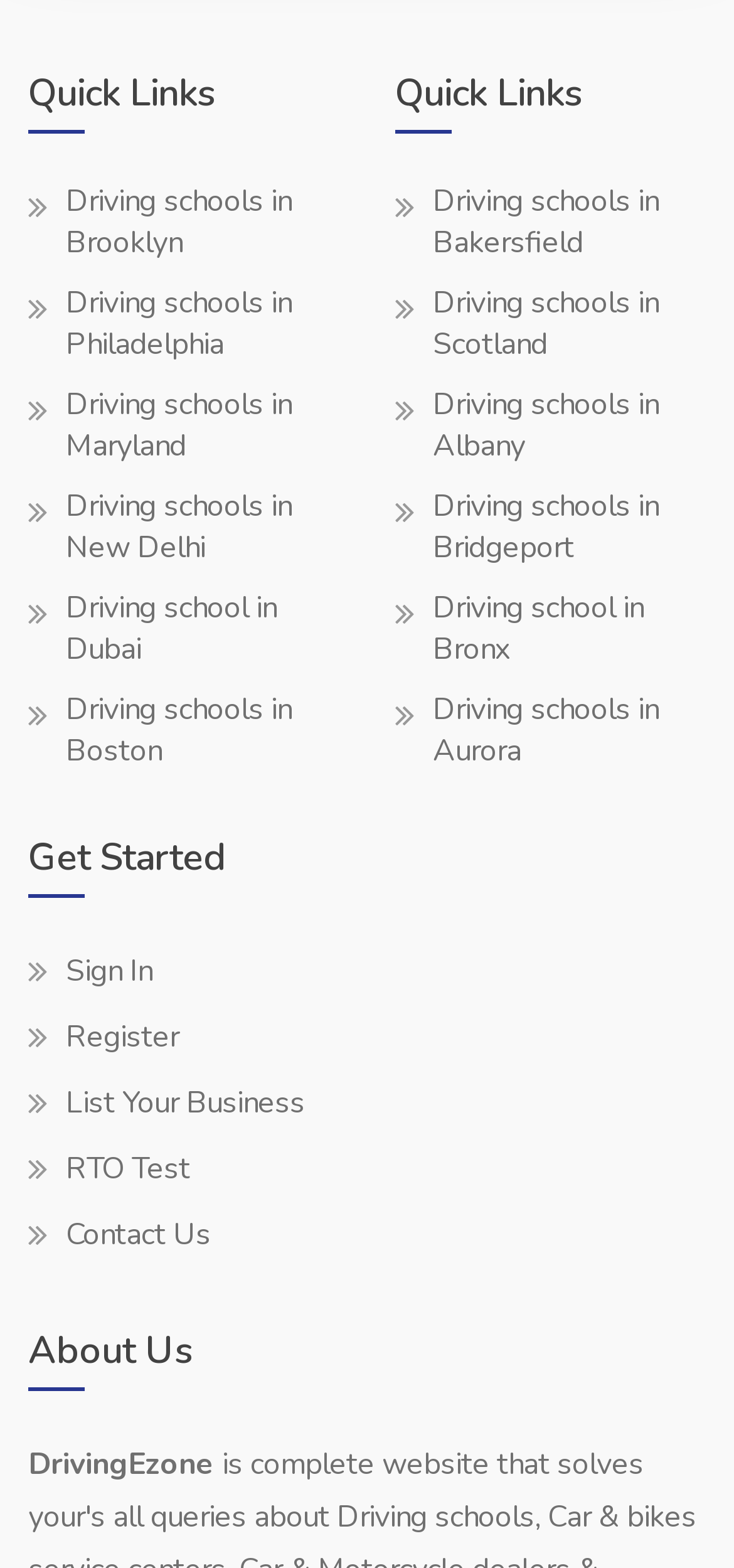Using the provided description: "Finance", find the bounding box coordinates of the corresponding UI element. The output should be four float numbers between 0 and 1, in the format [left, top, right, bottom].

None